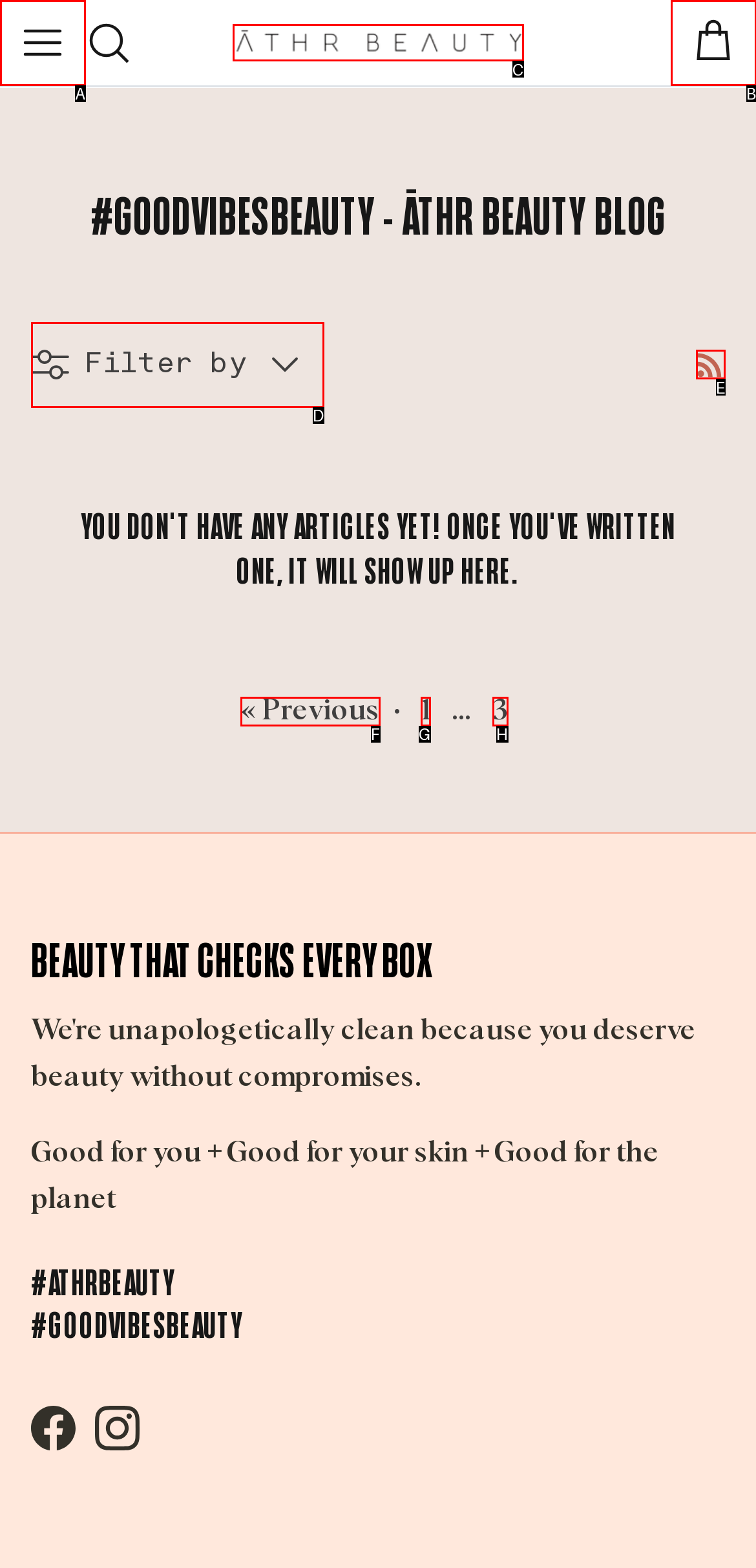Select the letter that corresponds to the description: « Previous. Provide your answer using the option's letter.

F